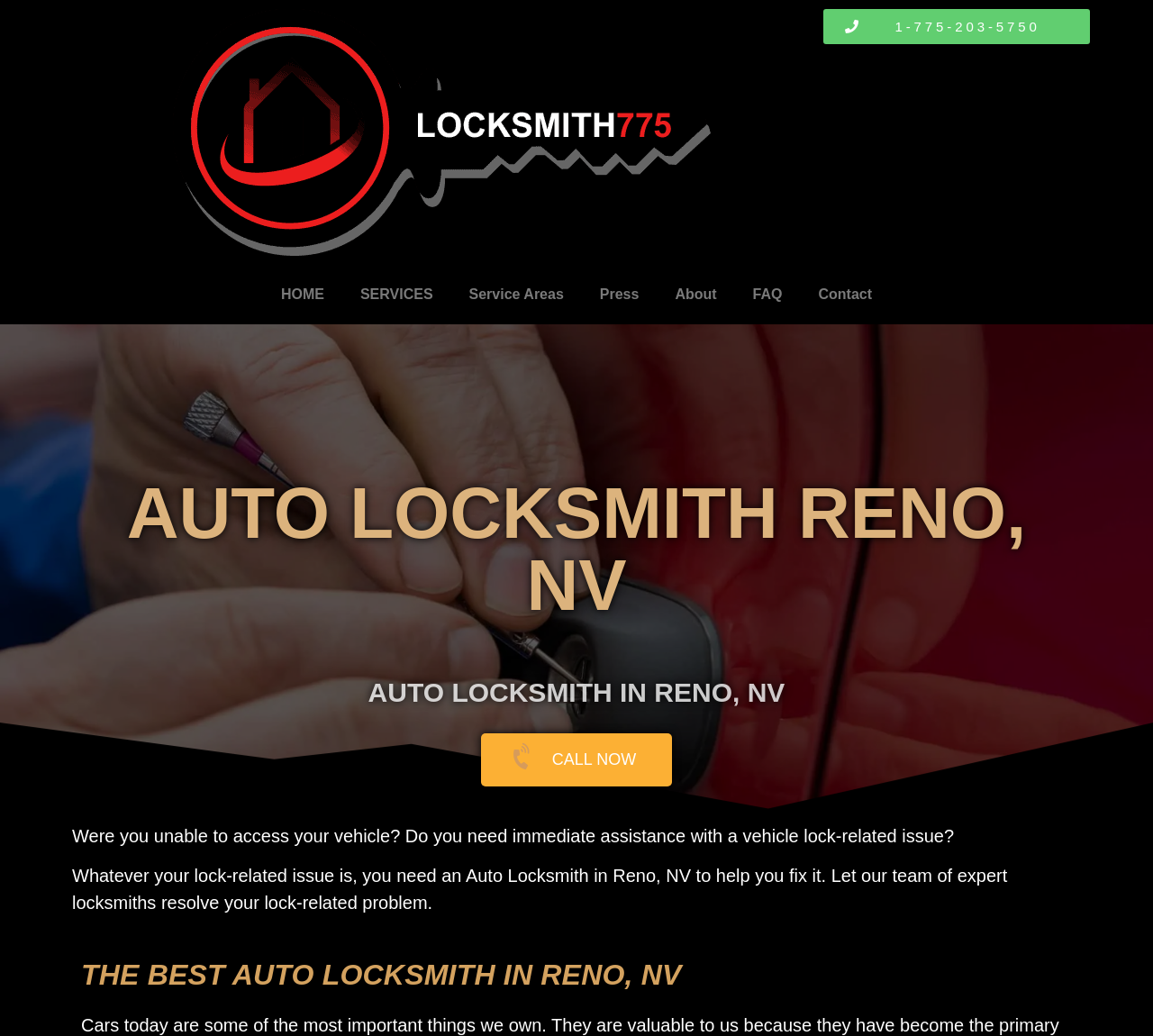Given the element description: "Braze Tail", predict the bounding box coordinates of the UI element it refers to, using four float numbers between 0 and 1, i.e., [left, top, right, bottom].

None